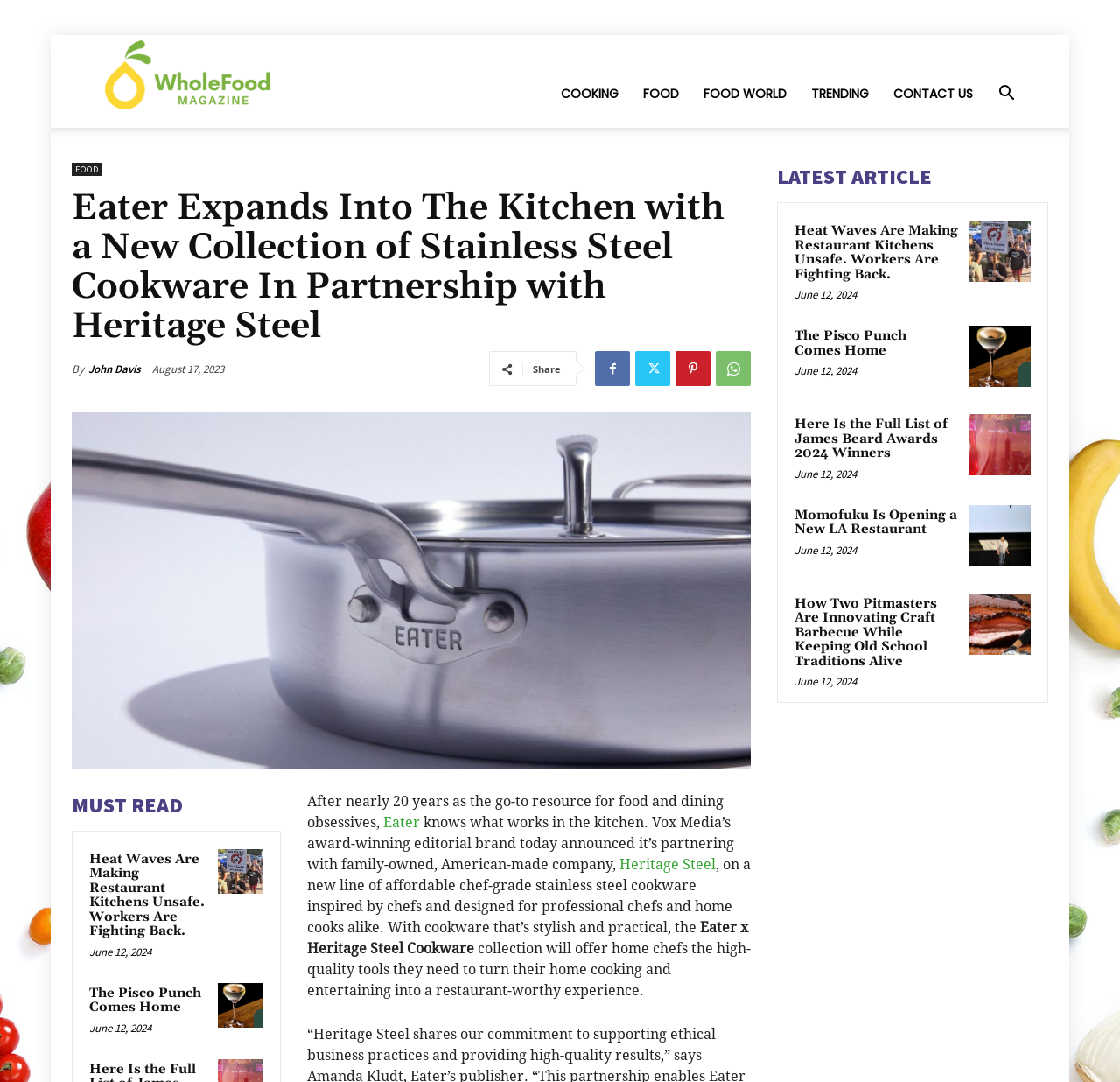Specify the bounding box coordinates of the area to click in order to follow the given instruction: "Explore the COOKING section."

[0.49, 0.055, 0.563, 0.118]